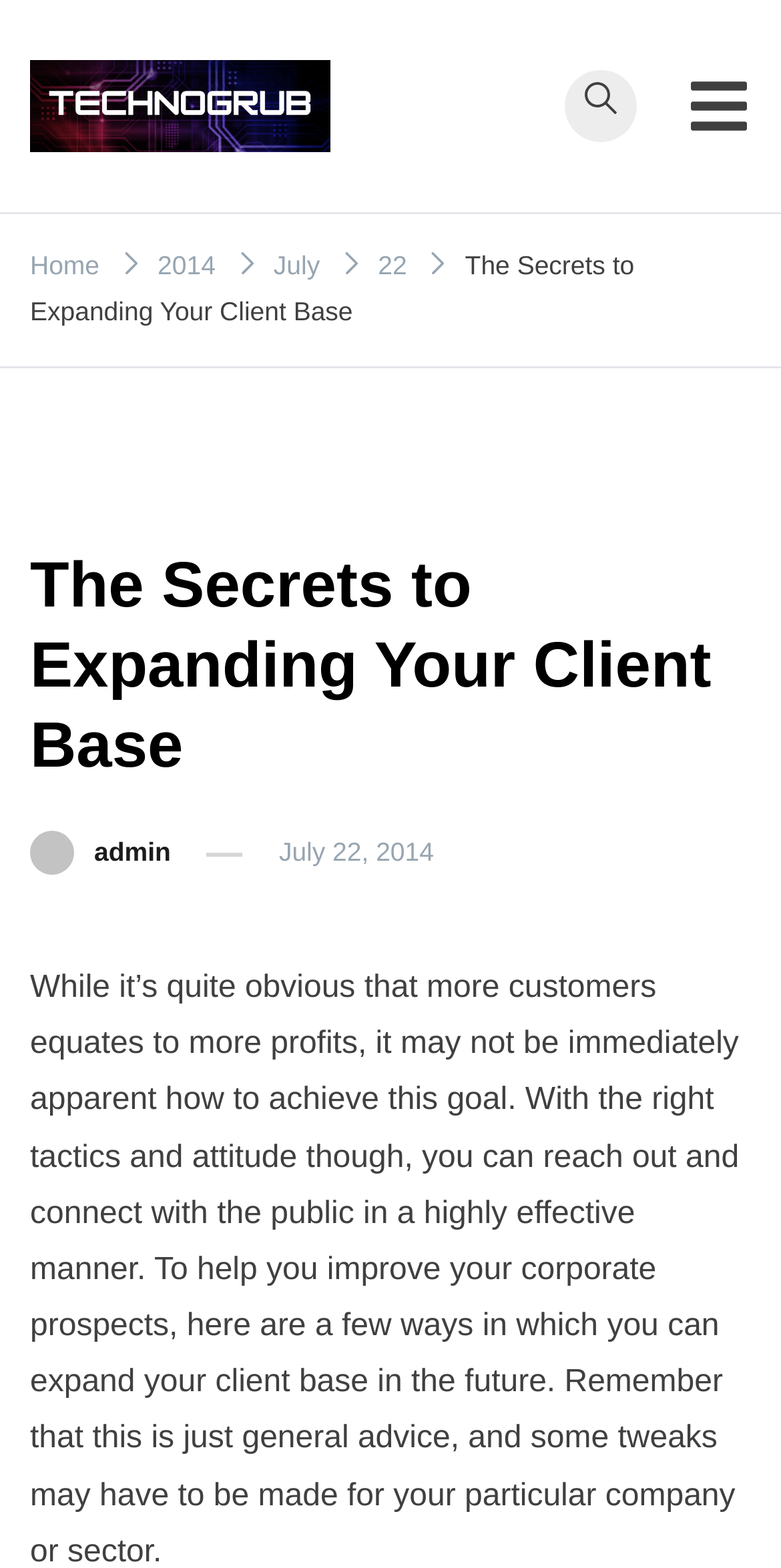Can you pinpoint the bounding box coordinates for the clickable element required for this instruction: "visit technogrub website"? The coordinates should be four float numbers between 0 and 1, i.e., [left, top, right, bottom].

[0.038, 0.038, 0.423, 0.097]